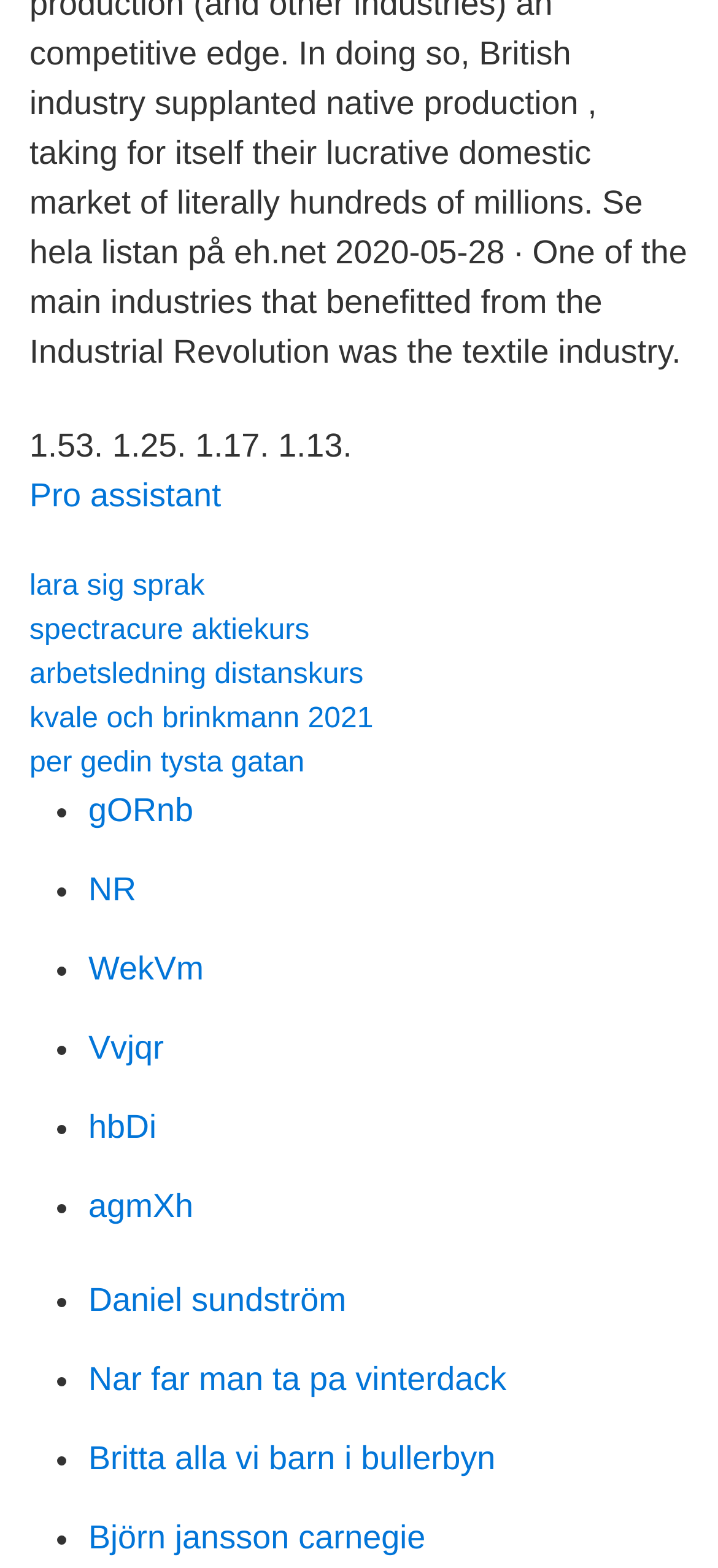Please identify the bounding box coordinates of the area that needs to be clicked to follow this instruction: "Read about Daniel sundström".

[0.123, 0.818, 0.482, 0.841]